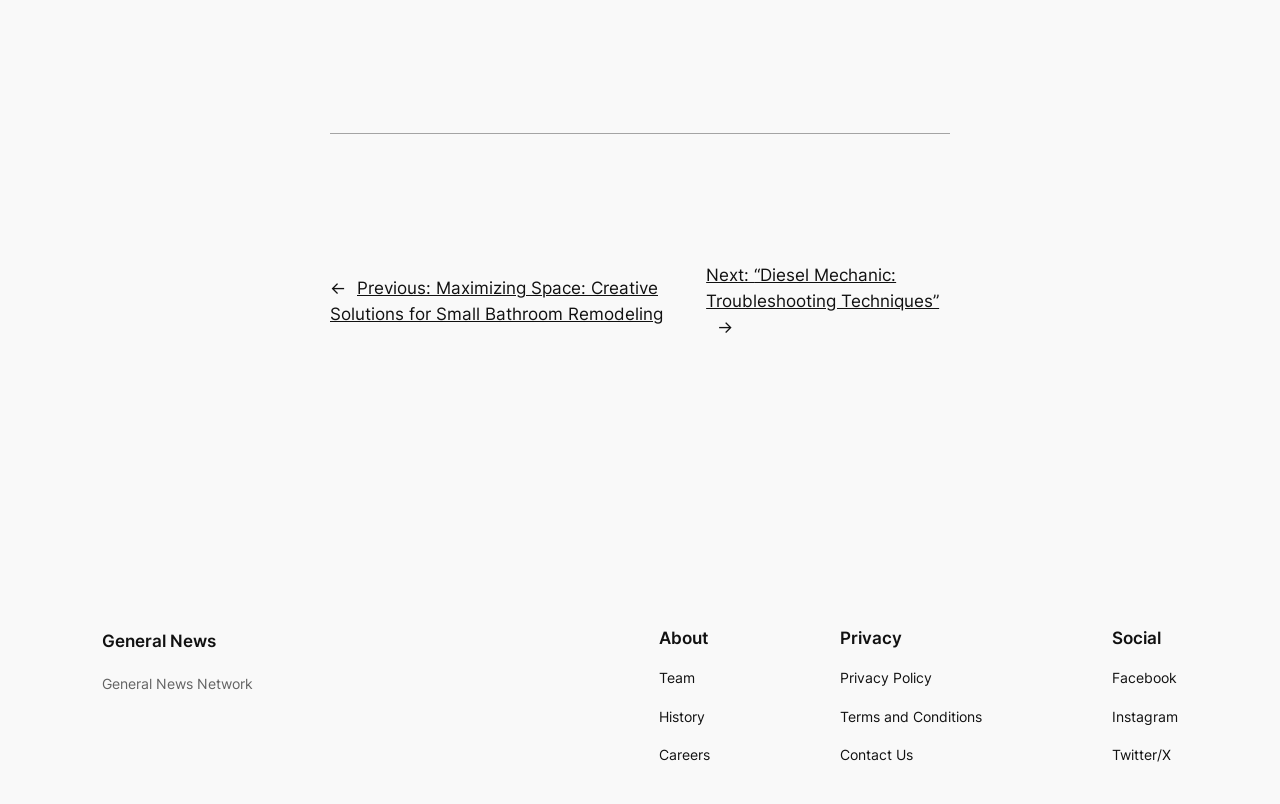What is the last link in the 'About' section?
Use the information from the screenshot to give a comprehensive response to the question.

In the navigation element 'About', the last child link element is 'Careers', which is located at the bottom of the 'About' section.